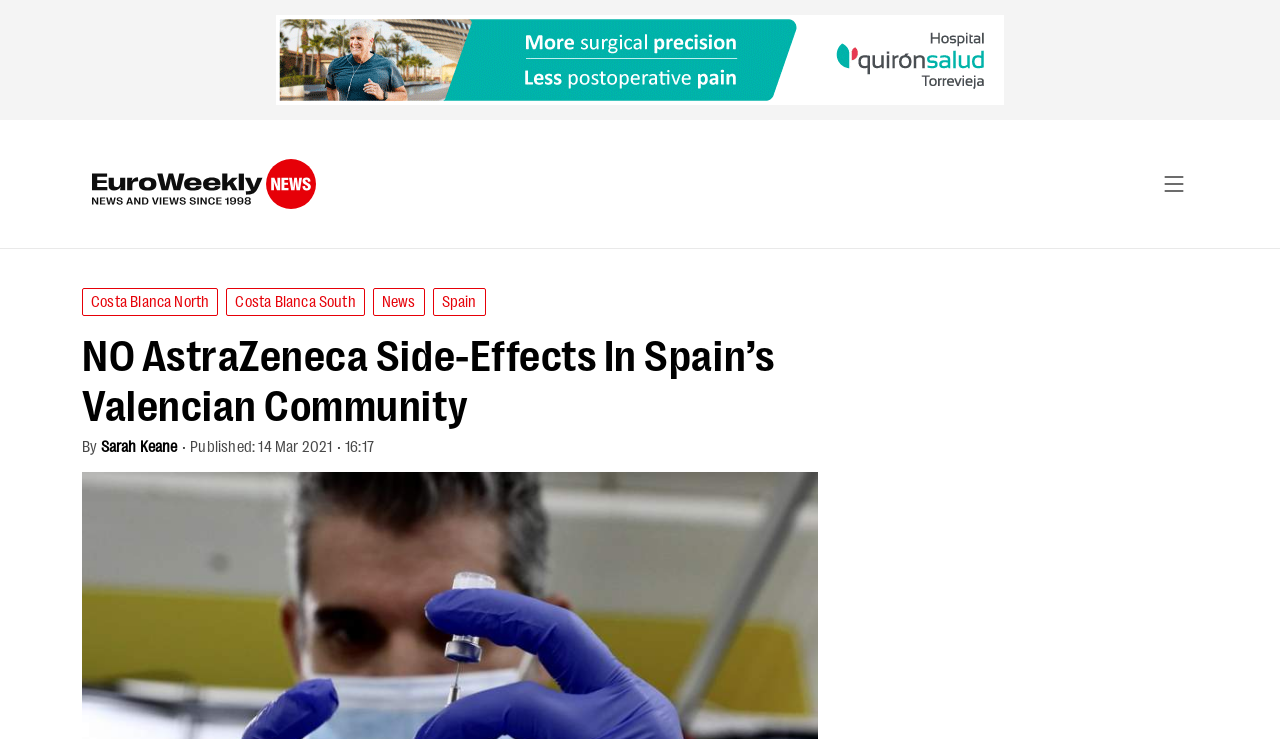Determine the bounding box for the UI element as described: "Spain". The coordinates should be represented as four float numbers between 0 and 1, formatted as [left, top, right, bottom].

[0.338, 0.39, 0.379, 0.428]